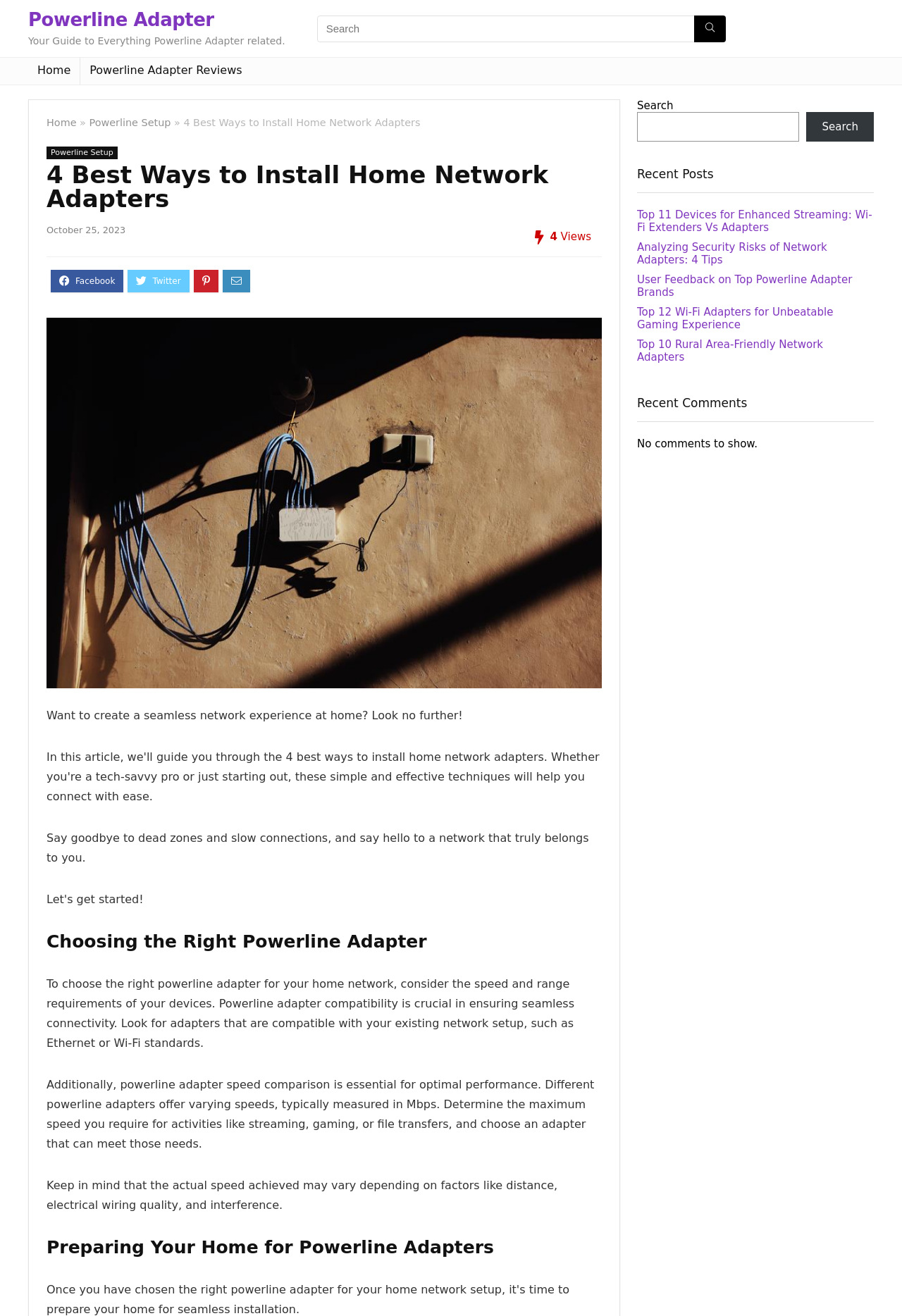What is the message displayed when there are no comments?
Give a single word or phrase answer based on the content of the image.

No comments to show.